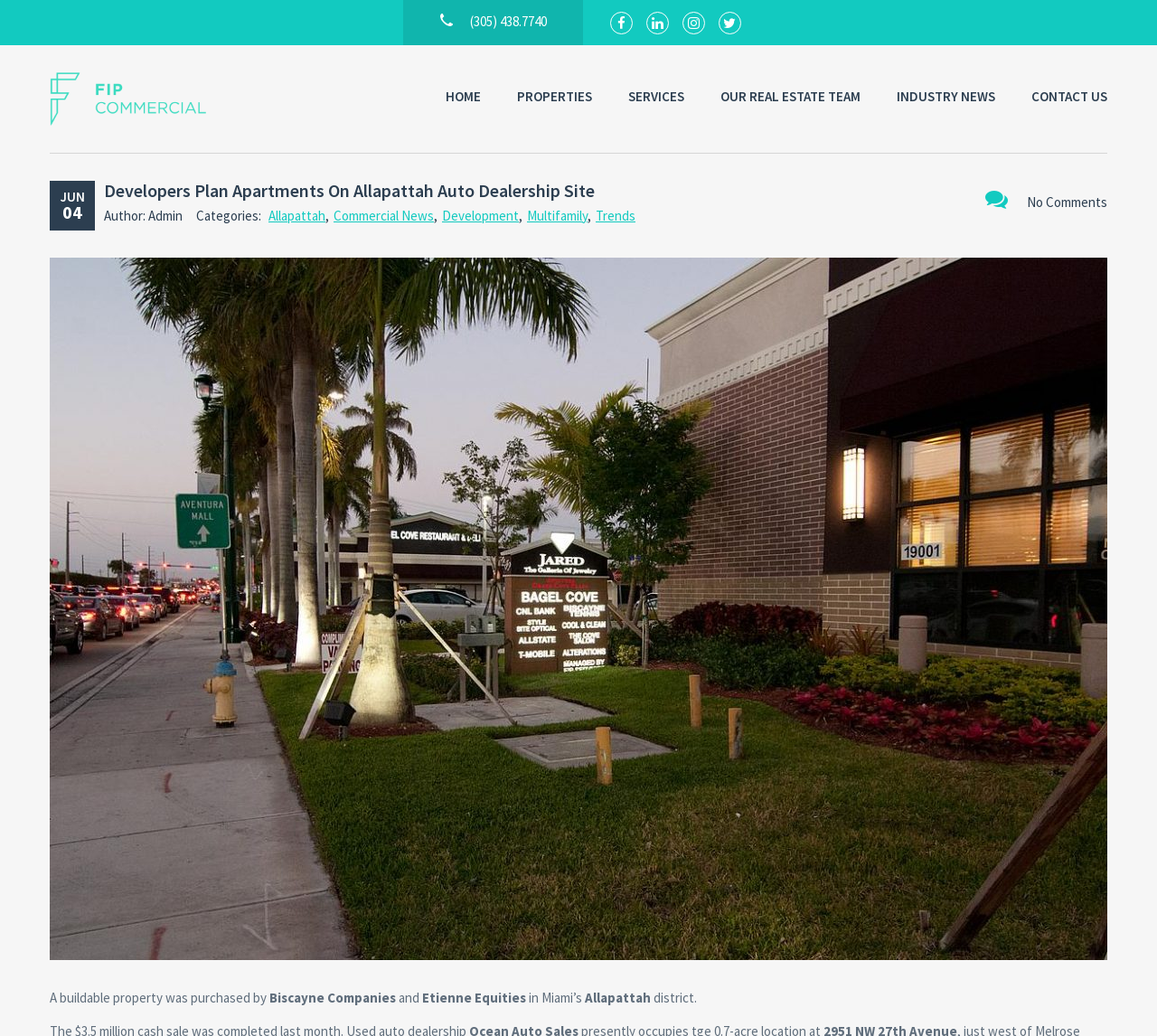Please locate the bounding box coordinates of the element that needs to be clicked to achieve the following instruction: "Go to HOME page". The coordinates should be four float numbers between 0 and 1, i.e., [left, top, right, bottom].

[0.385, 0.083, 0.416, 0.104]